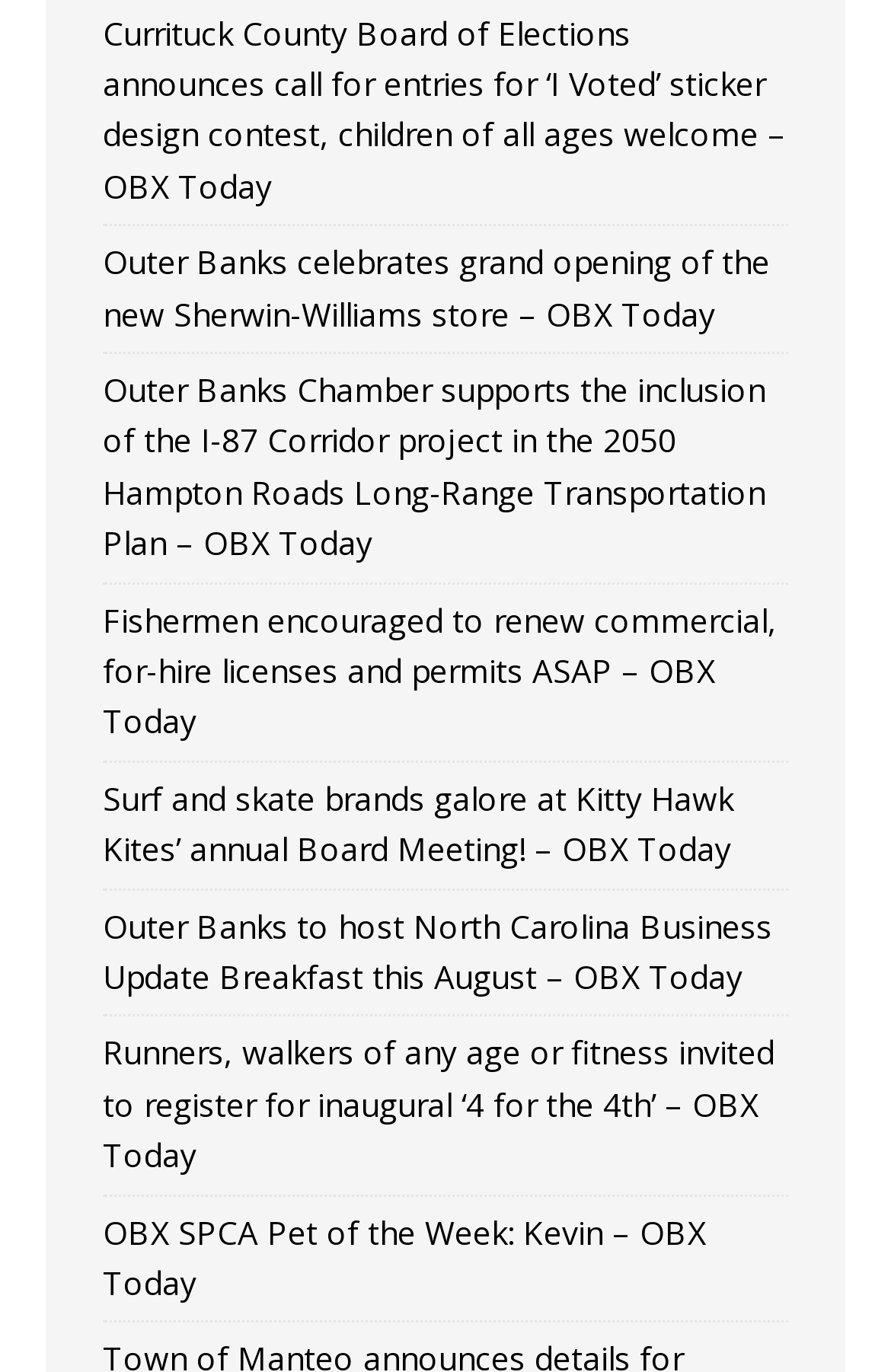Pinpoint the bounding box coordinates of the clickable element needed to complete the instruction: "Get information about the I-87 Corridor project". The coordinates should be provided as four float numbers between 0 and 1: [left, top, right, bottom].

[0.115, 0.268, 0.859, 0.412]